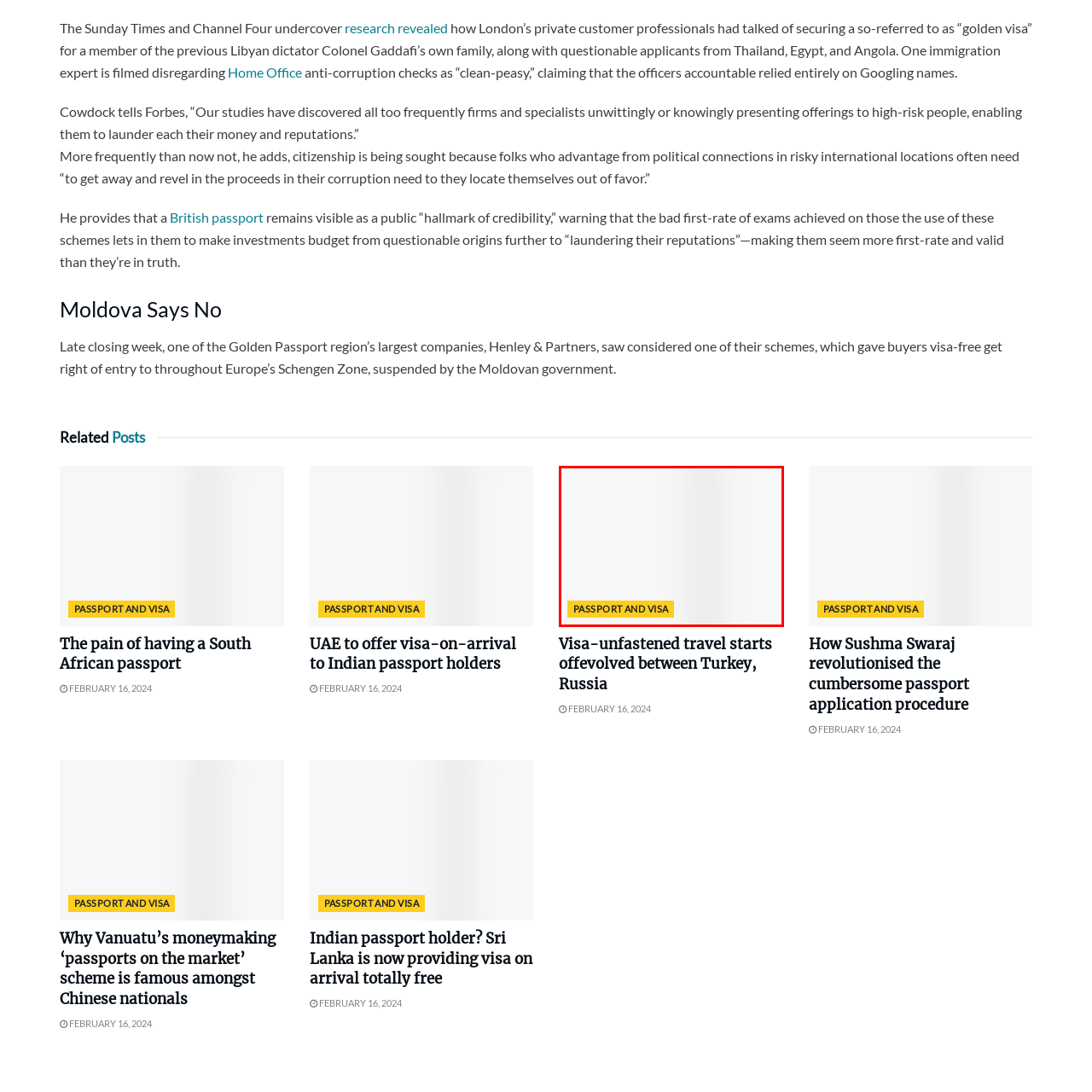Illustrate the image within the red boundary with a detailed caption.

The image features a prominent yellow box displaying the text "PASSPORT AND VISA," suggesting a focus on travel documents and related services. This could imply a discussion around the importance of passports and visas in global mobility, reflecting current issues in international travel and immigration policies. The vibrant color might indicate urgency or significance, drawing attention to the topic at hand. Such content could resonate with readers interested in the latest updates on travel regulations, visa applications, or the impact of geopolitical events on passport validity and accessibility.